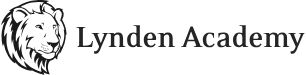Please provide a comprehensive response to the question below by analyzing the image: 
What values does the logo design embody?

The design of the Lynden Academy logo embodies a blend of tradition and modernity, reflecting the academy's values and mission in fostering a supportive learning environment for its students.